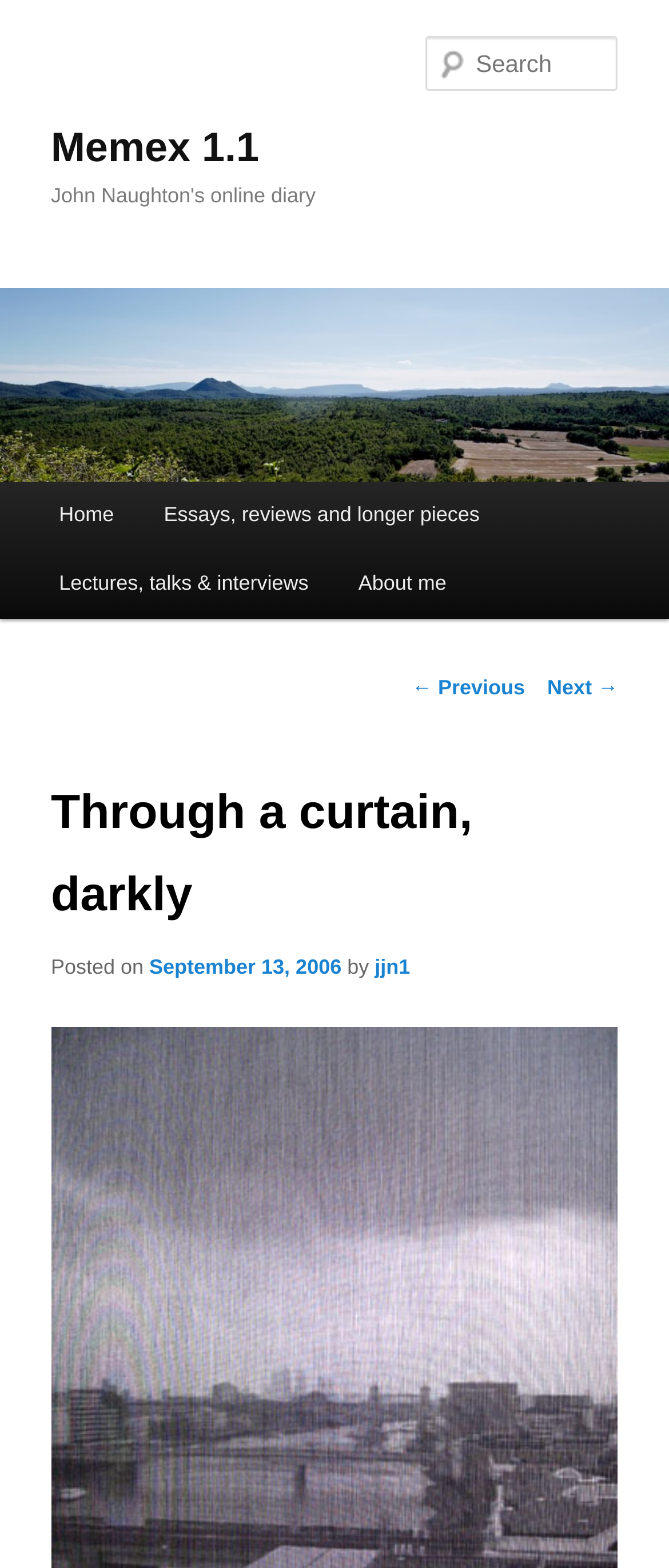Answer the following inquiry with a single word or phrase:
How many links are there in the main menu?

4